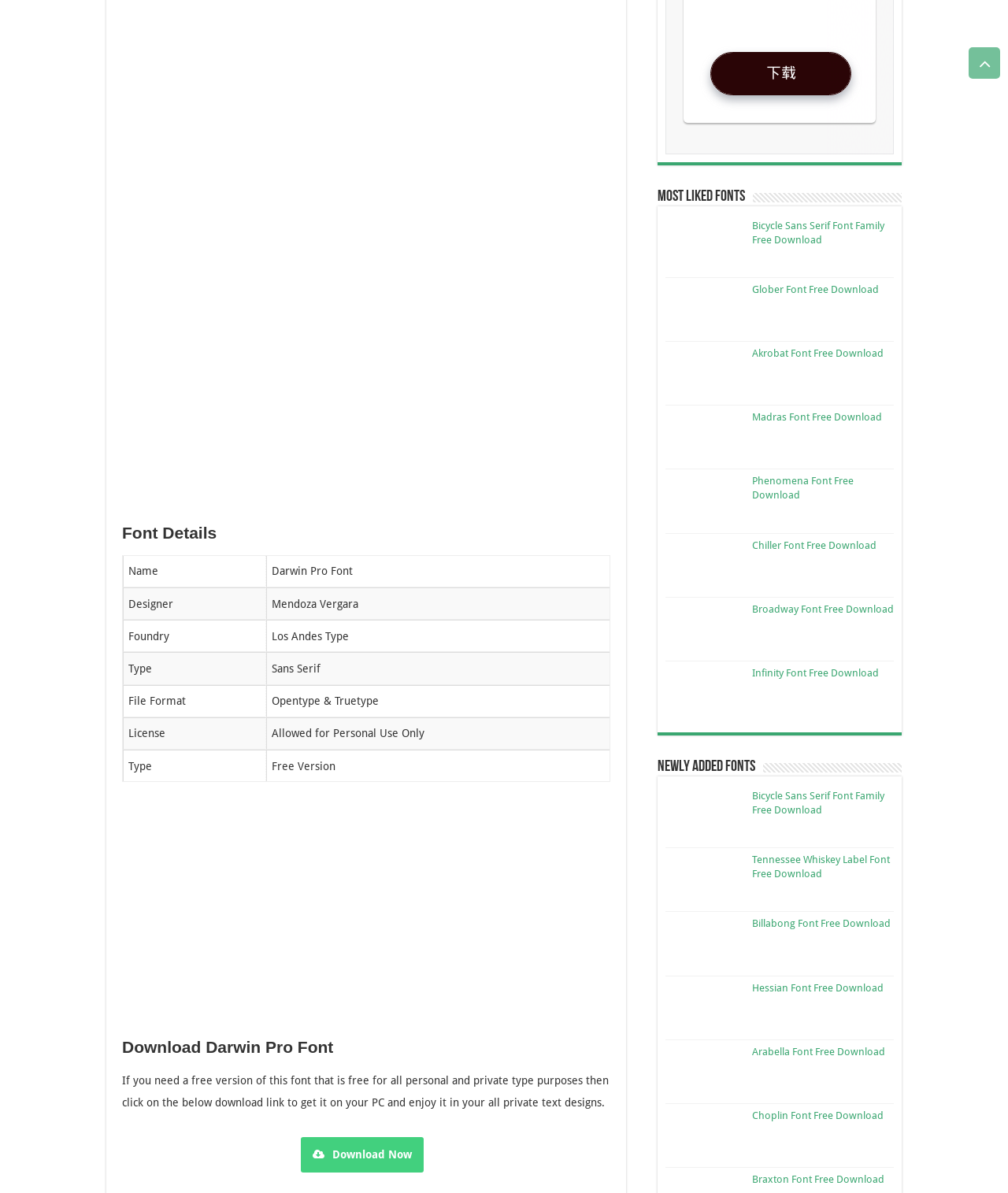What is the license of the font?
Please give a detailed and elaborate answer to the question.

The license of the font can be found in the table under the 'License' column, which is 'Allowed for Personal Use Only'.